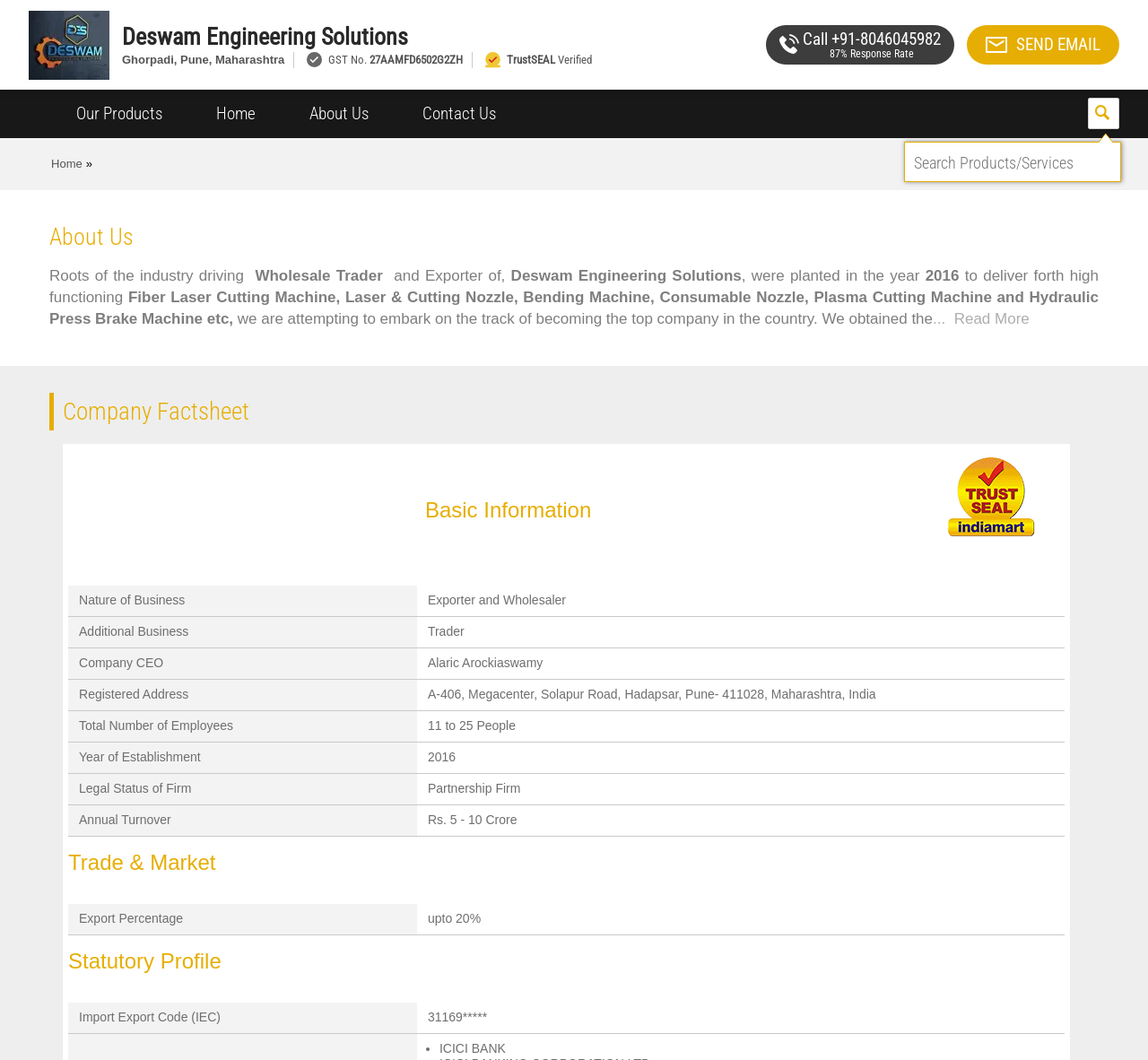Please determine and provide the text content of the webpage's heading.

Deswam Engineering Solutions